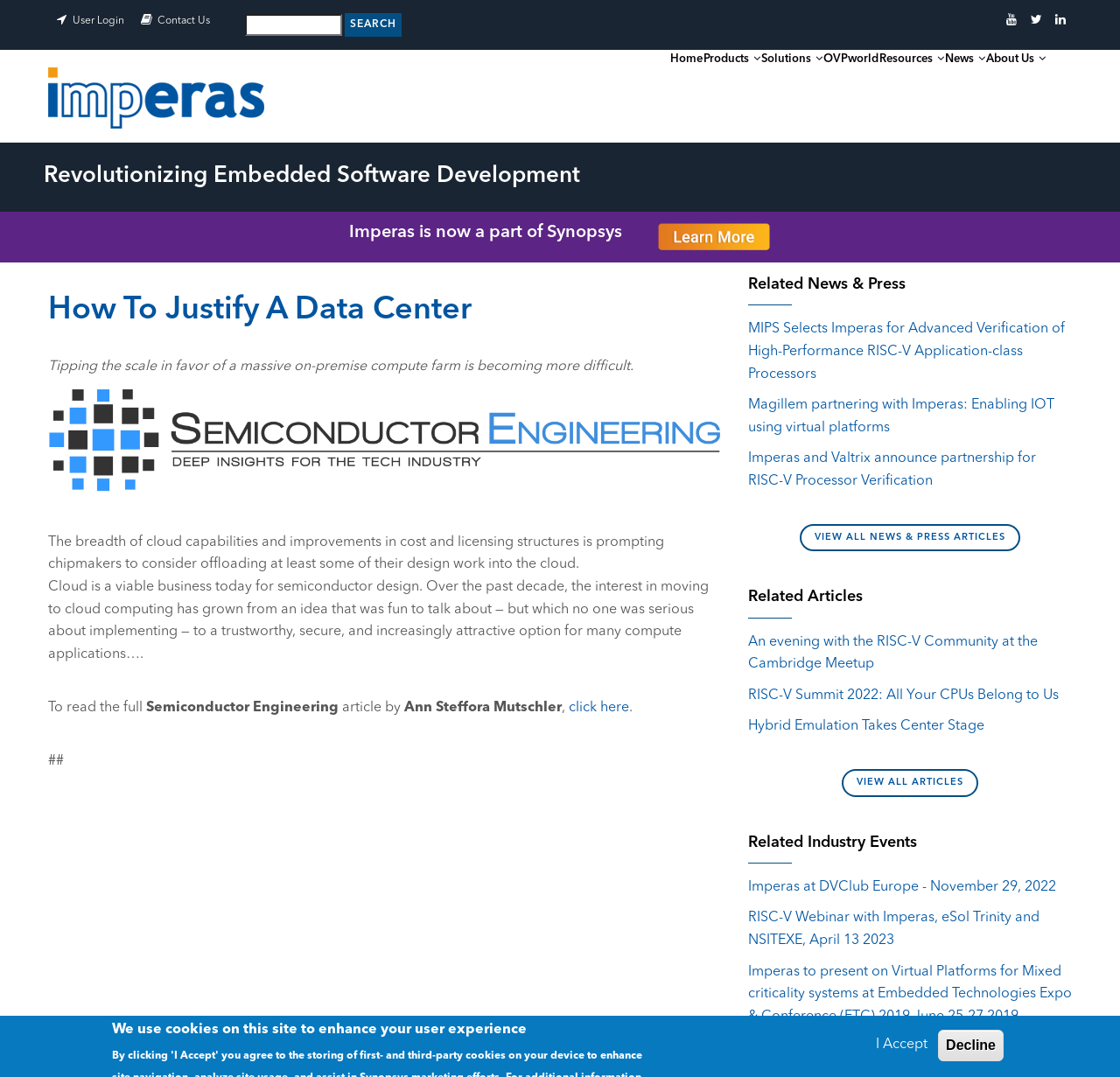Identify the bounding box coordinates of the section to be clicked to complete the task described by the following instruction: "Read the full article". The coordinates should be four float numbers between 0 and 1, formatted as [left, top, right, bottom].

[0.508, 0.651, 0.562, 0.664]